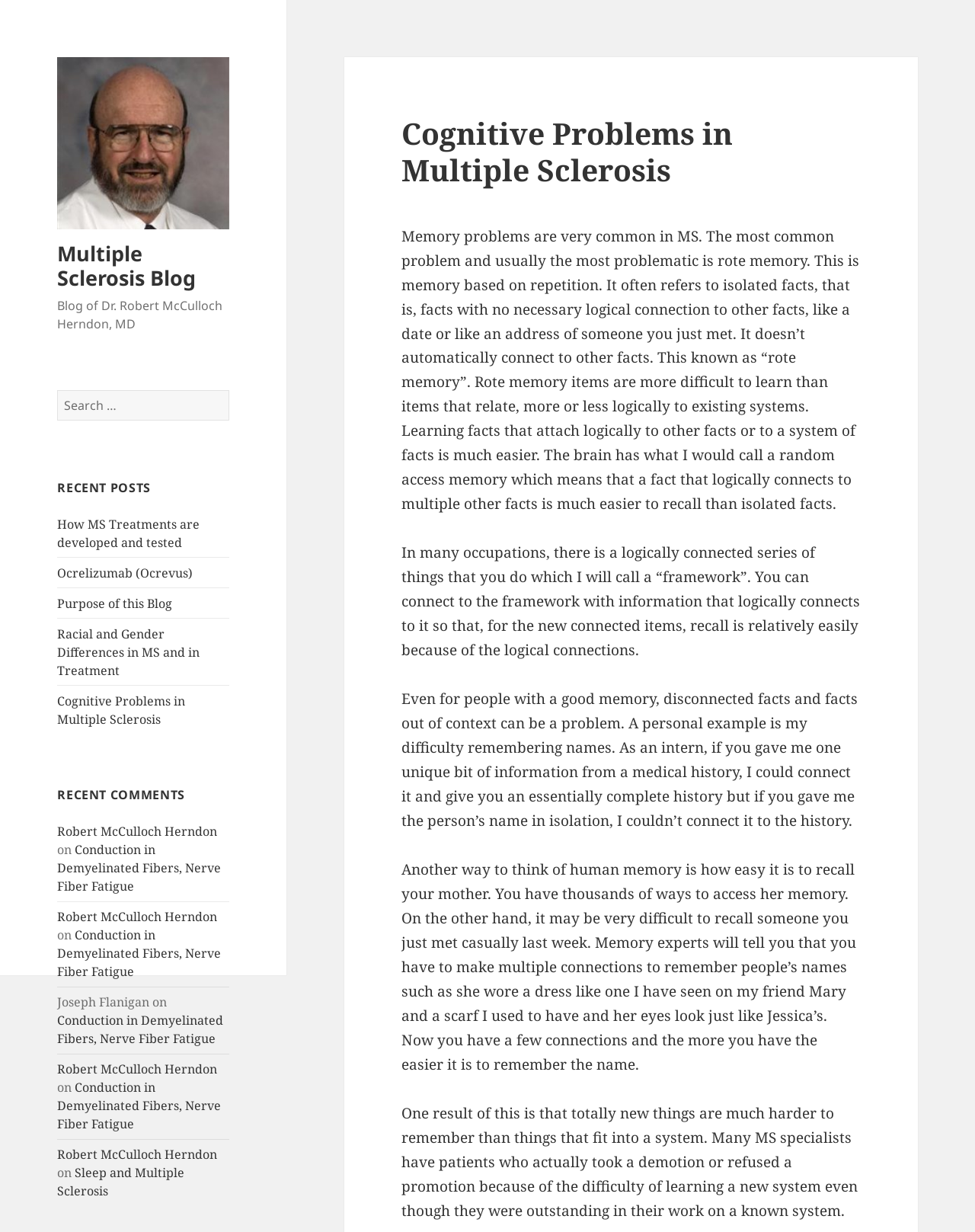Highlight the bounding box of the UI element that corresponds to this description: "Cognitive Problems in Multiple Sclerosis".

[0.059, 0.562, 0.19, 0.59]